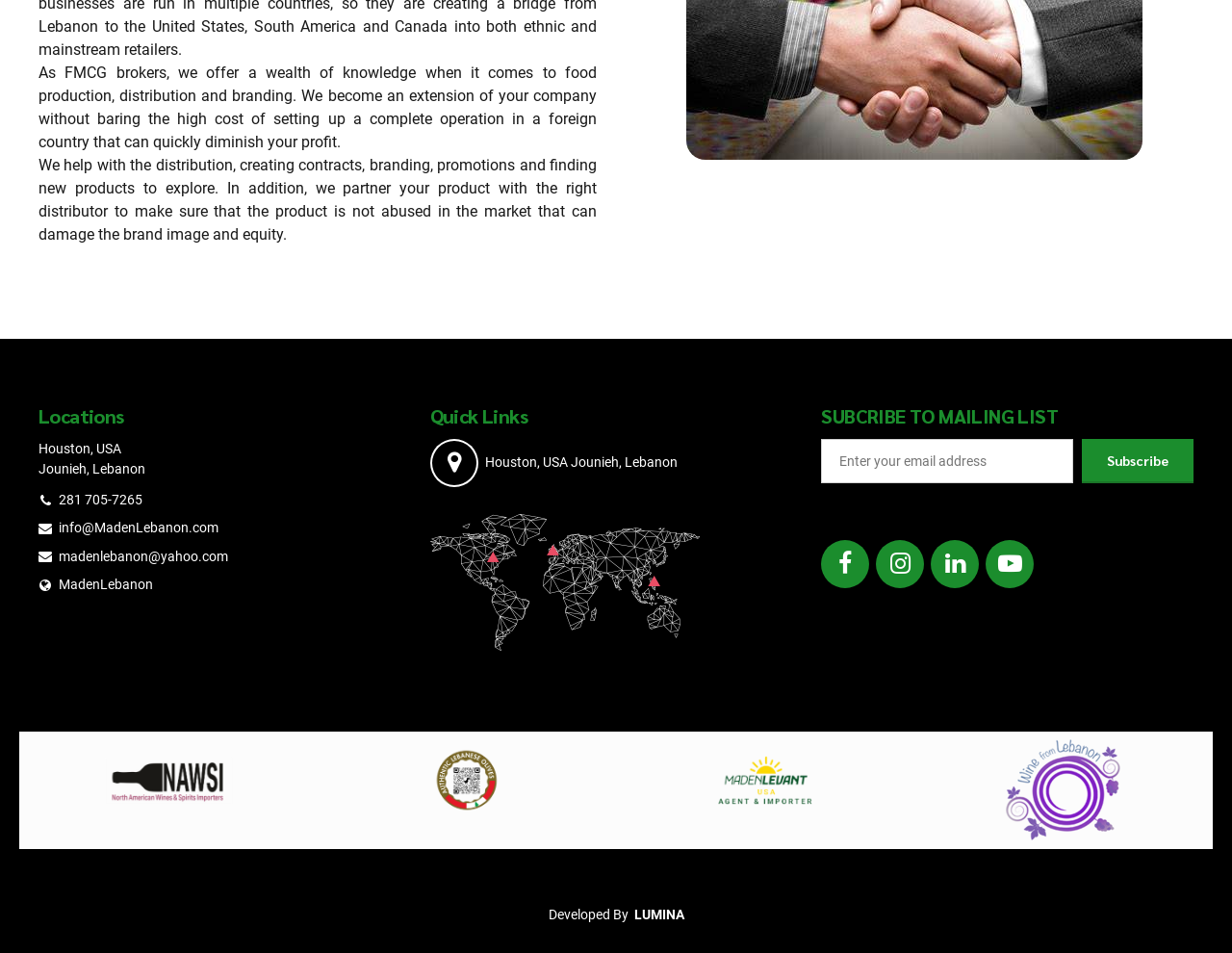From the webpage screenshot, predict the bounding box of the UI element that matches this description: "title="8"".

[0.031, 0.768, 0.242, 0.87]